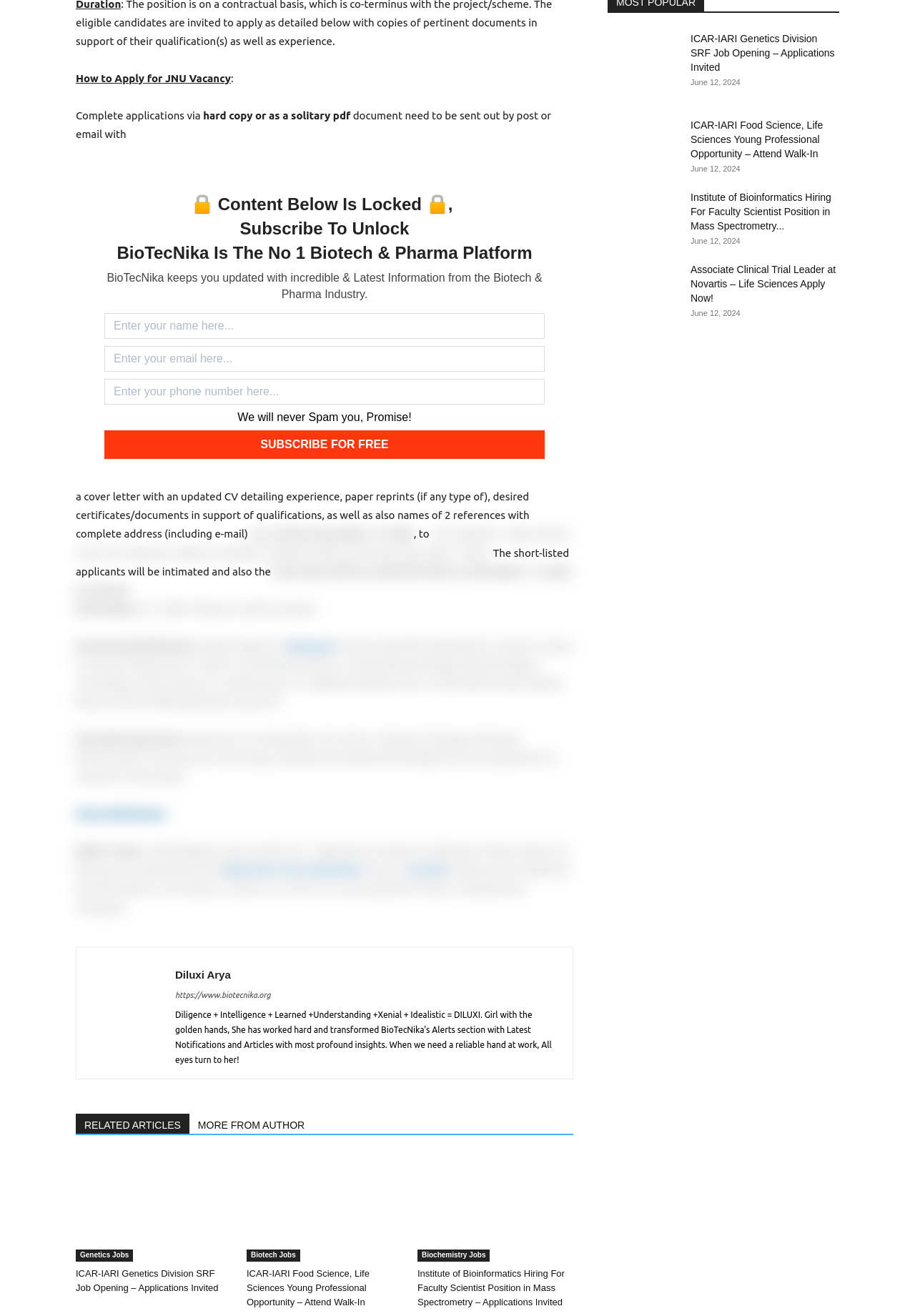Identify the bounding box coordinates for the element you need to click to achieve the following task: "Click on the 'Home' link". The coordinates must be four float values ranging from 0 to 1, formatted as [left, top, right, bottom].

None